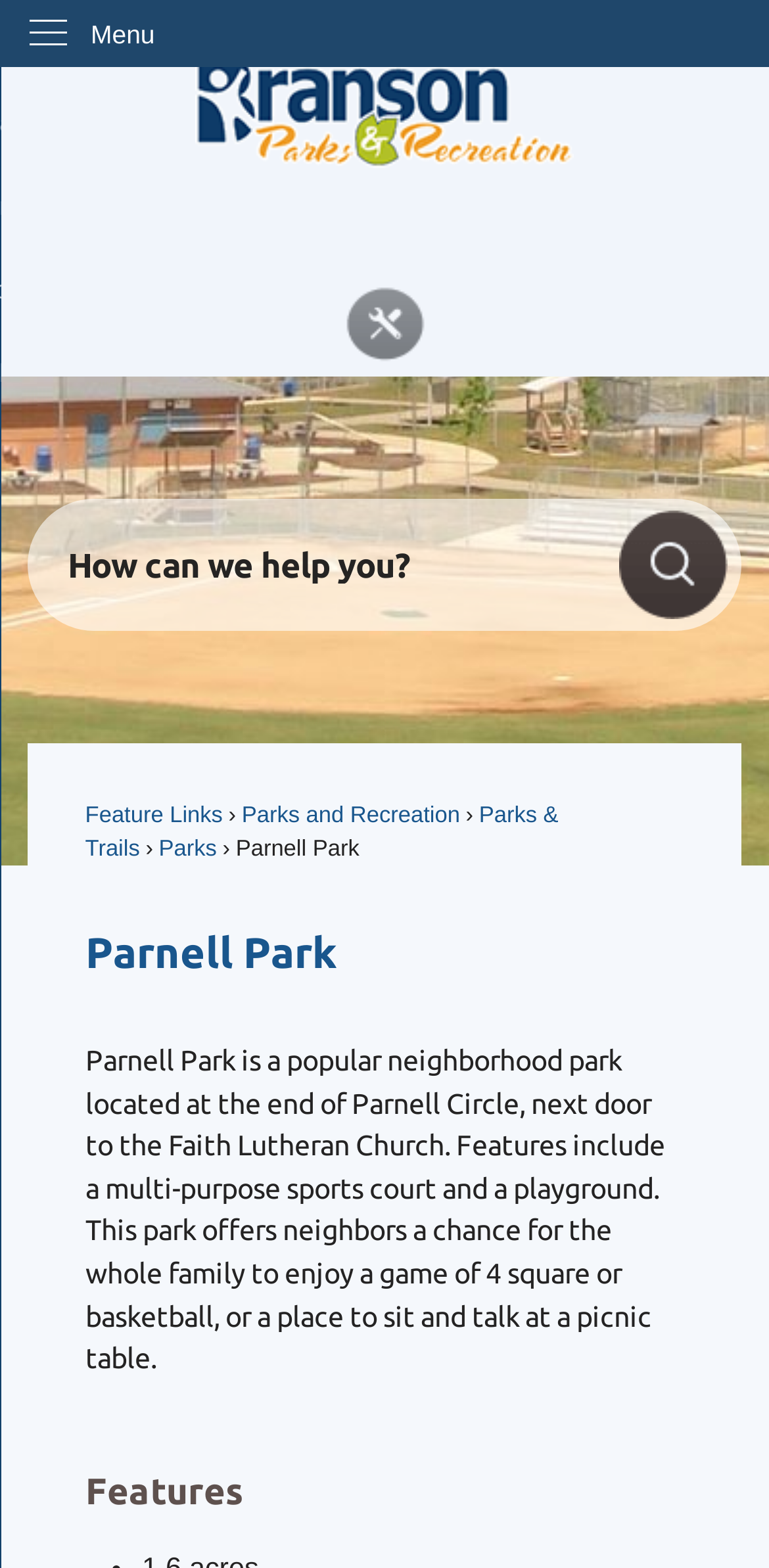Determine the bounding box coordinates of the clickable region to follow the instruction: "Click the Menu Toggle button".

None